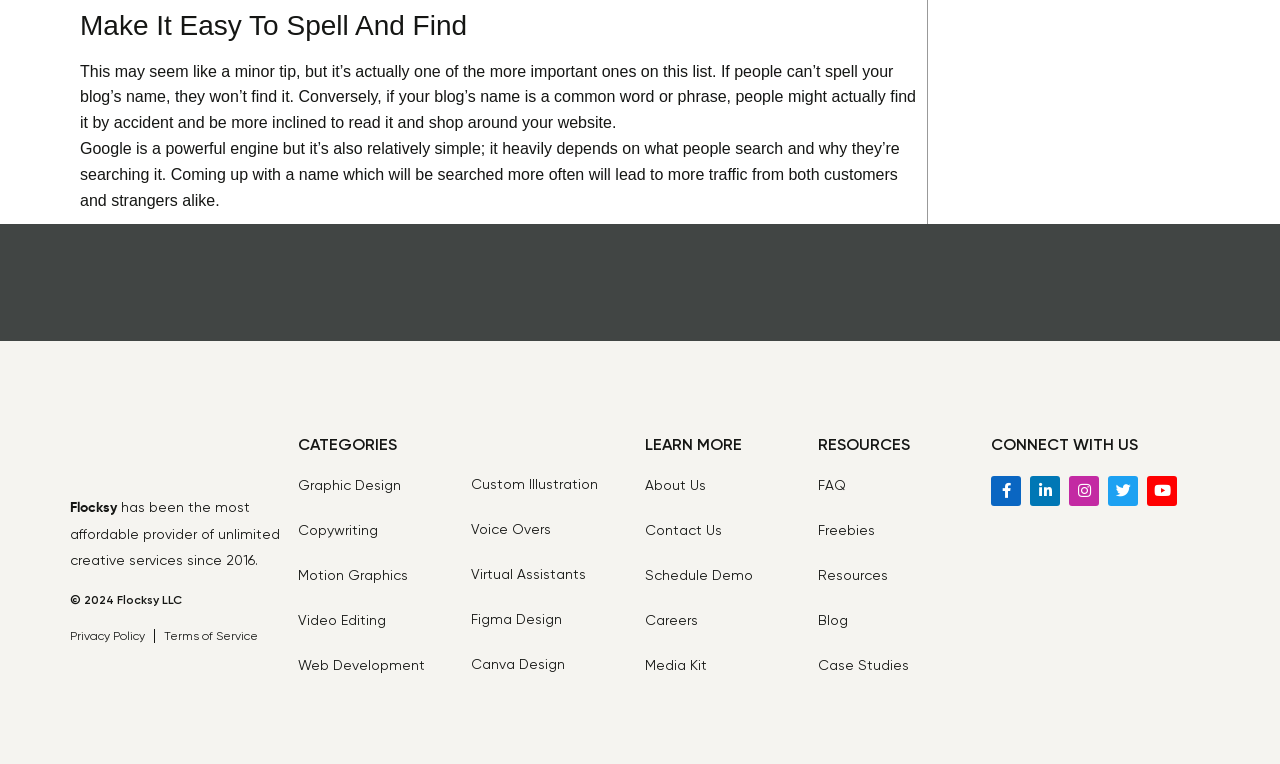Can you specify the bounding box coordinates for the region that should be clicked to fulfill this instruction: "Click on the 'Graphic Design' link".

[0.233, 0.624, 0.313, 0.645]